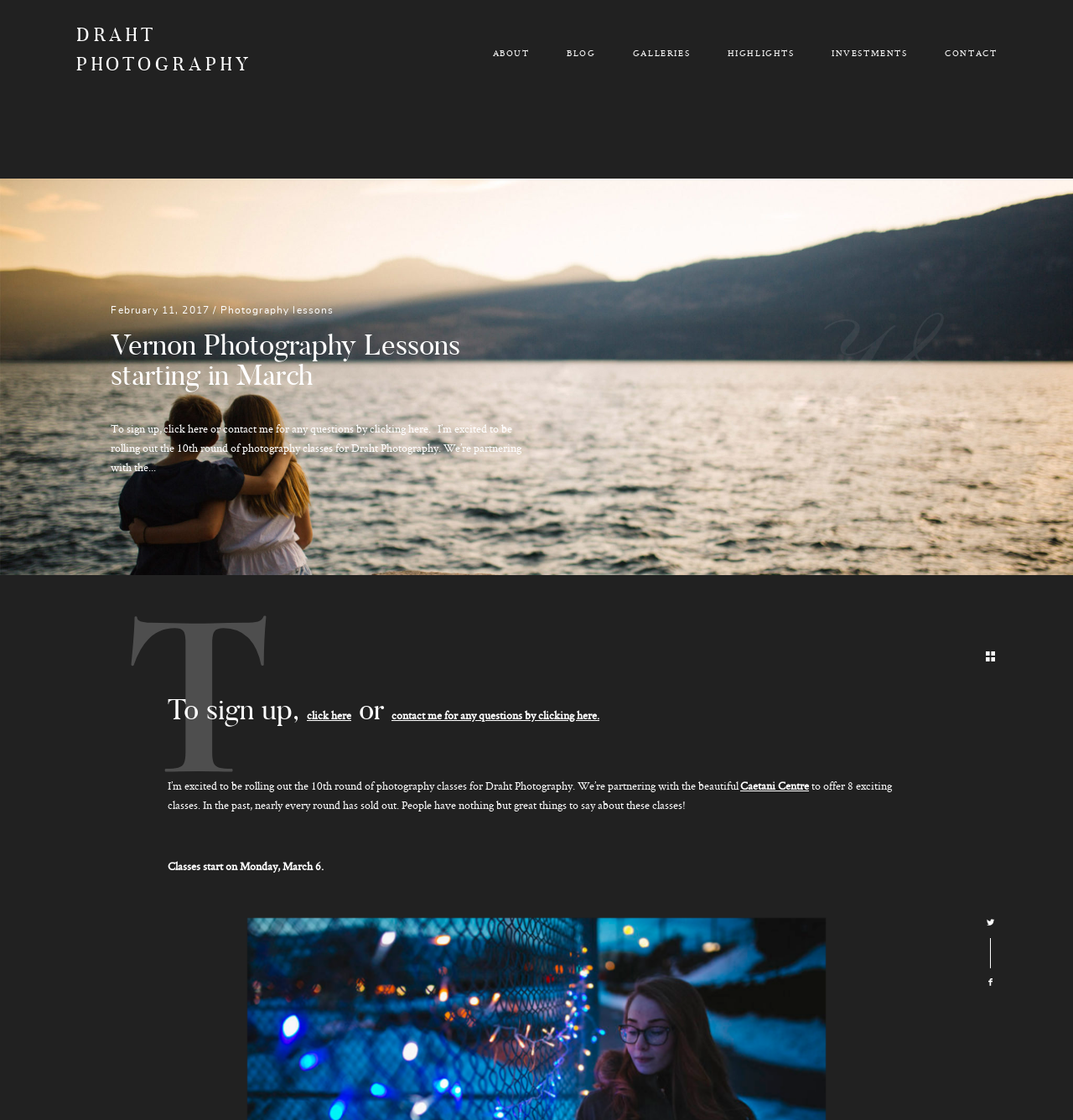Calculate the bounding box coordinates of the UI element given the description: "Portrait".

[0.691, 0.197, 0.727, 0.212]